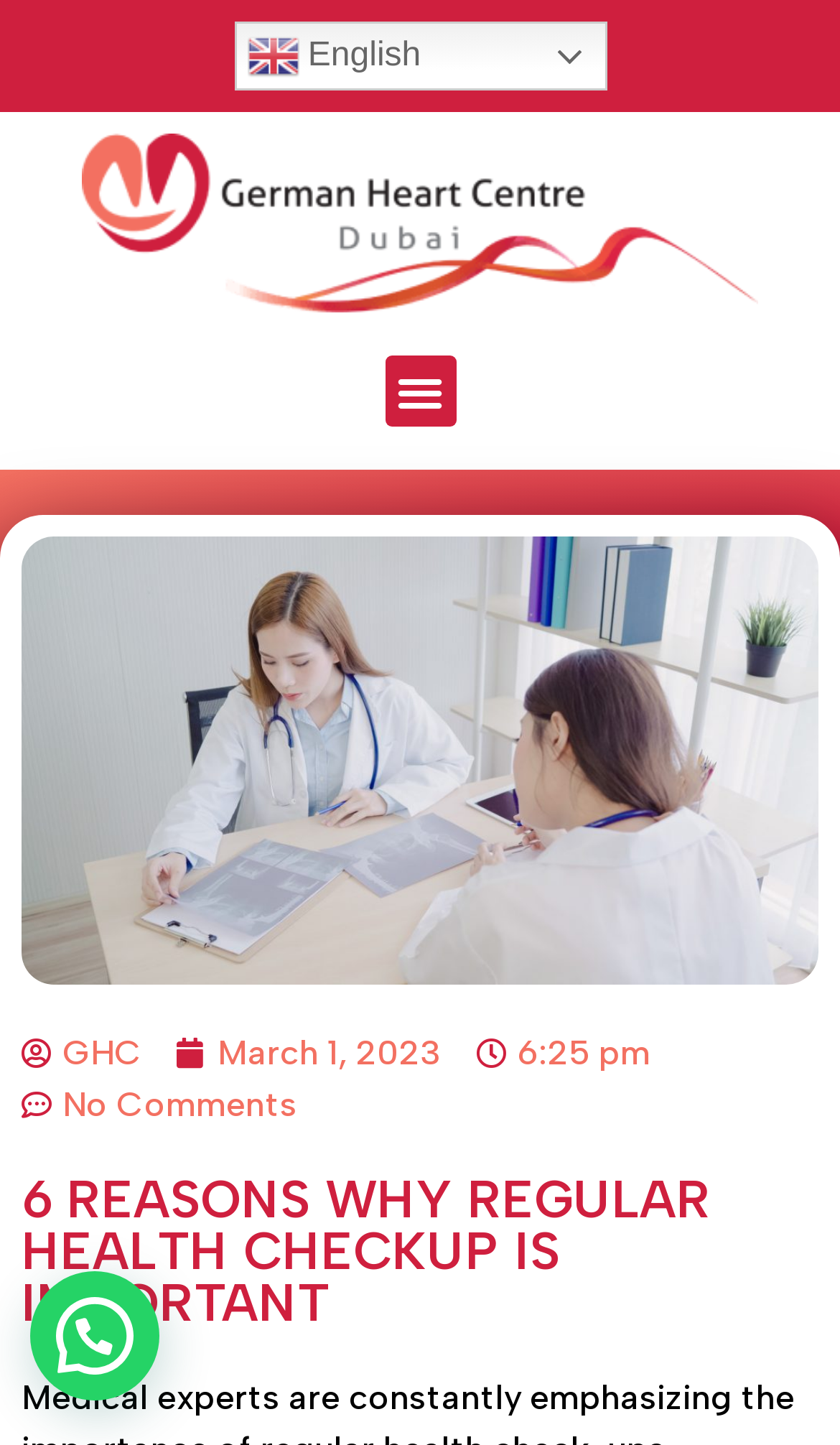Create an in-depth description of the webpage, covering main sections.

The webpage appears to be an article or blog post discussing the importance of regular health check-ups. At the top left of the page, there is a link to switch the language to English, accompanied by a small flag icon. Next to it, there is a larger link that spans almost the entire width of the page, possibly serving as a banner or title.

Below the top section, there is a menu toggle button on the right side, which is currently not expanded. On the left side, there are three links: one to the German Heart Centre (GHC), another showing the date "March 1, 2023", and a third link with no text content. The date link has a time element embedded within it, displaying the time "6:25 pm".

Further down the page, there is a heading that reads "6 REASONS WHY REGULAR HEALTH CHECKUP IS IMPORTANT", which is likely the title of the article. Below this heading, there is a link that says "No Comments", suggesting that this is a blog post or article with a comment section.

Overall, the webpage has a simple layout with a focus on the main article content, accompanied by some navigation links and a menu toggle button.